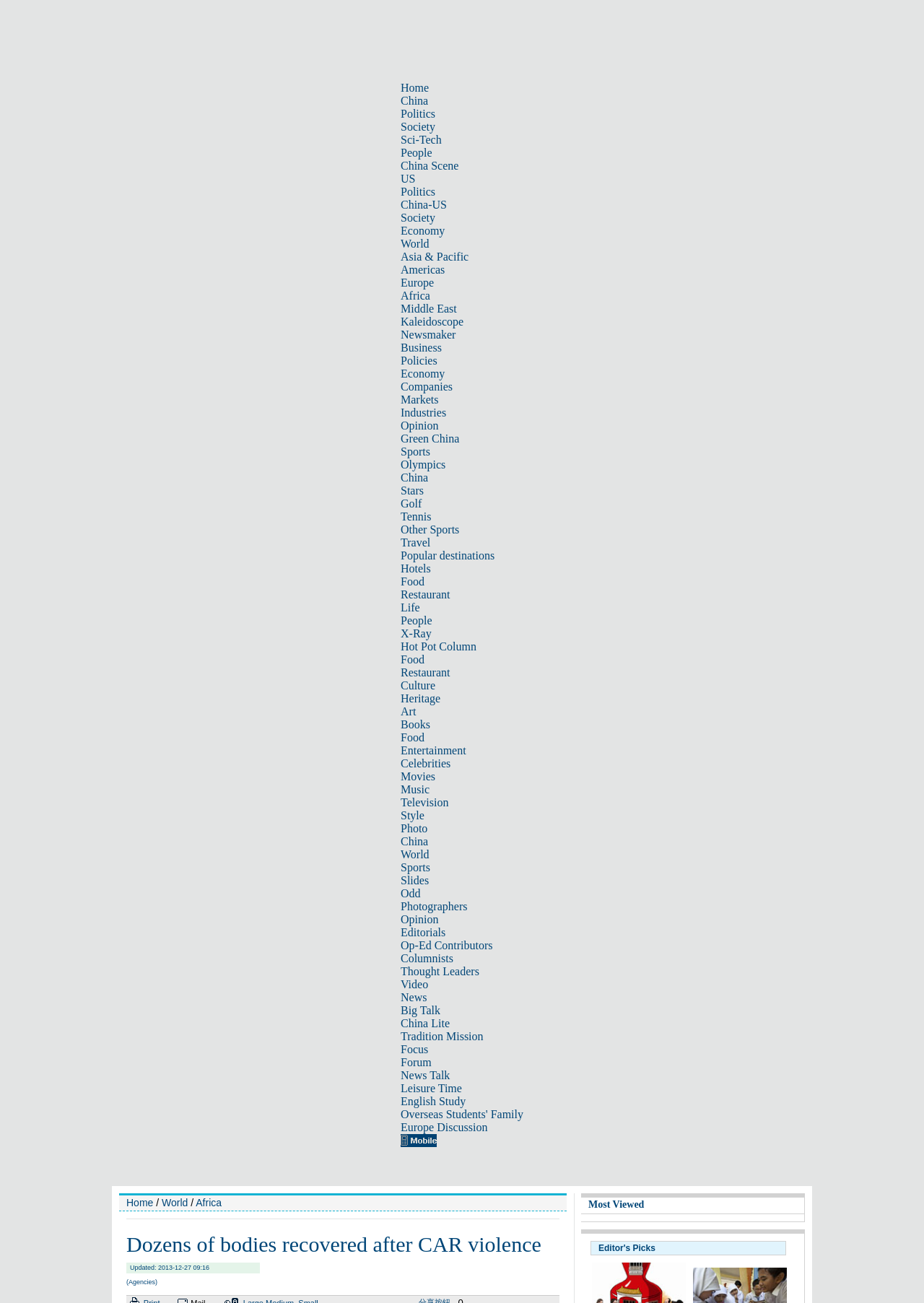How many links are there in the top navigation bar?
Look at the image and respond with a one-word or short-phrase answer.

34